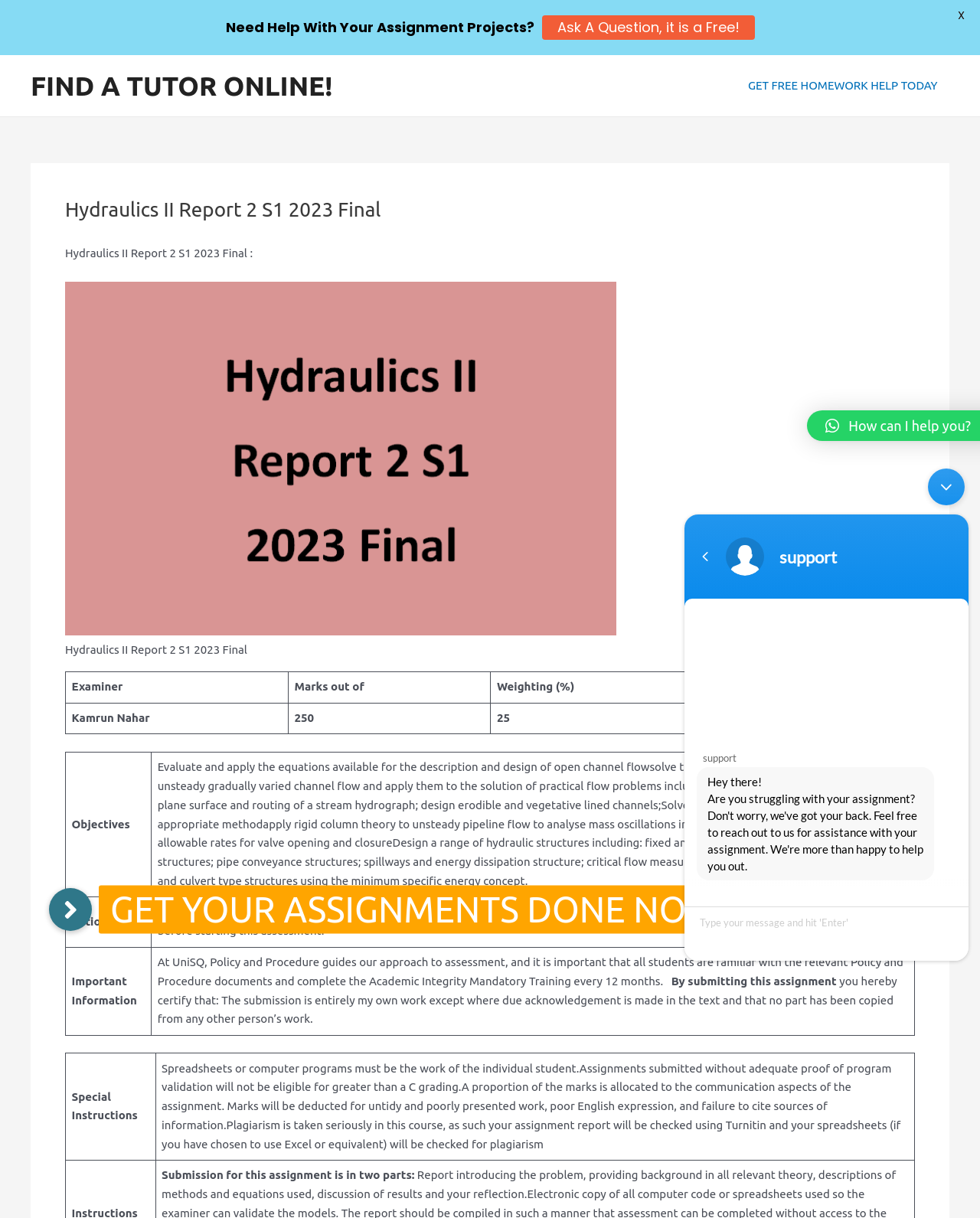Answer the question in one word or a short phrase:
What is the name of the report?

Hydraulics II Report 2 S1 2023 Final